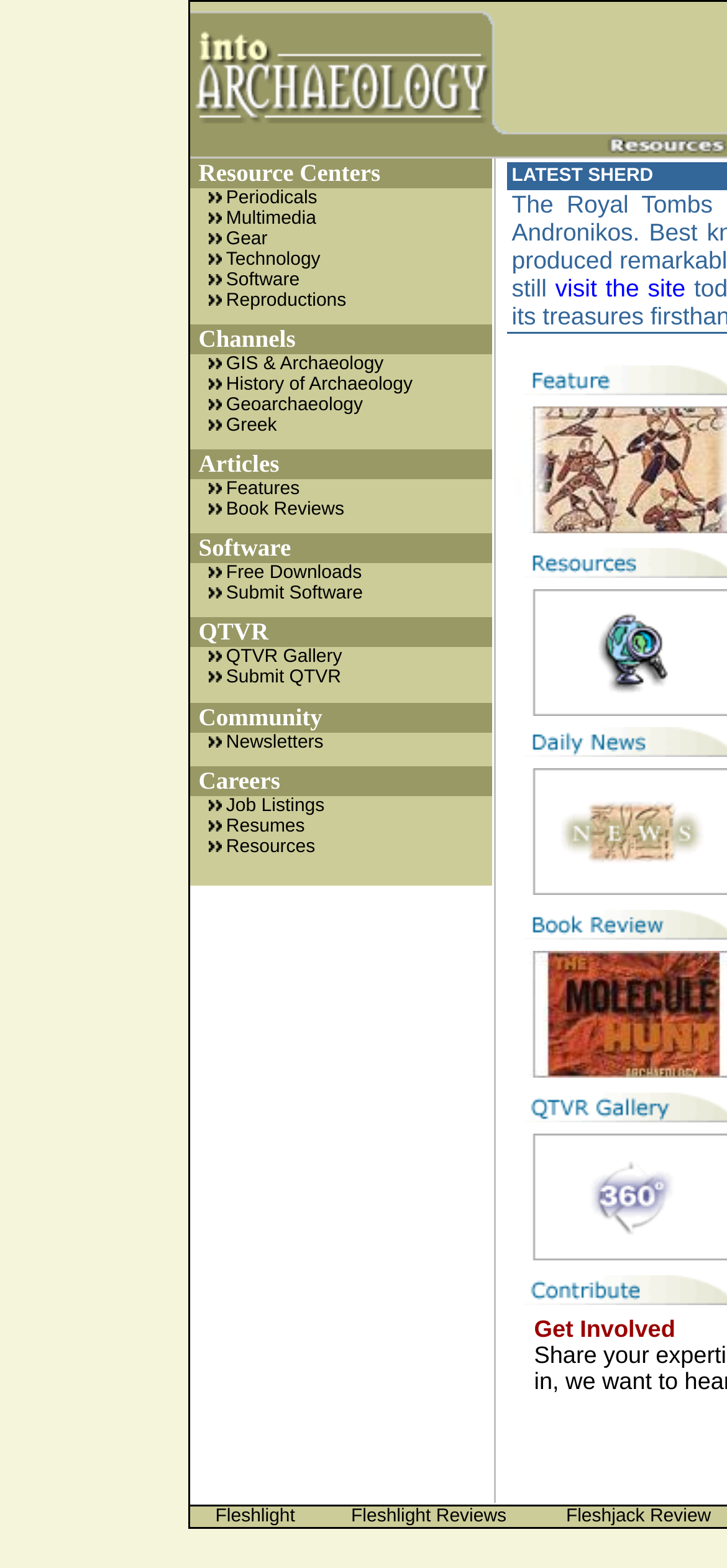Using the given description, provide the bounding box coordinates formatted as (top-left x, top-left y, bottom-right x, bottom-right y), with all values being floating point numbers between 0 and 1. Description: aria-label="Share via Facebook"

None